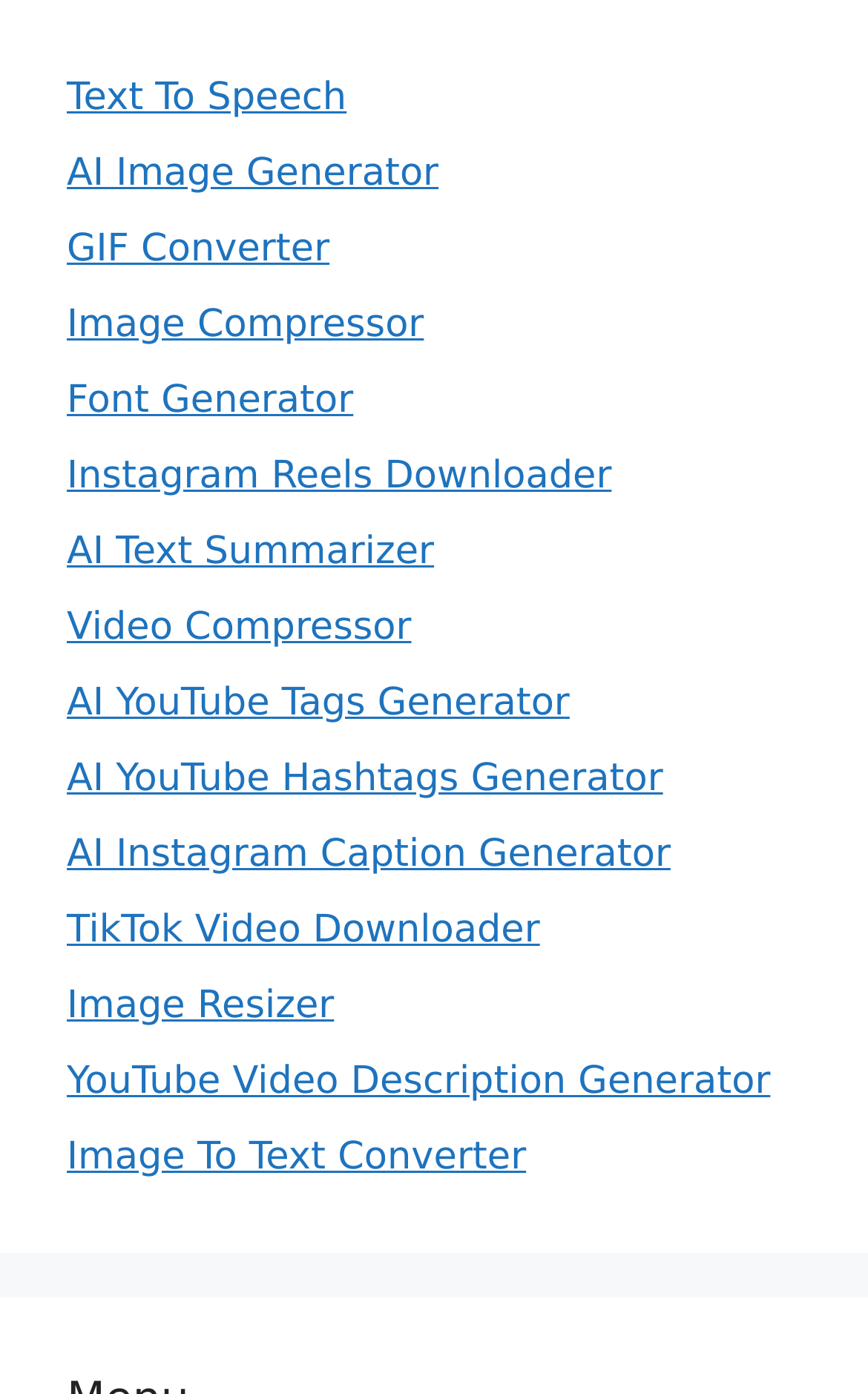Please find the bounding box coordinates of the section that needs to be clicked to achieve this instruction: "Download Instagram reels".

[0.077, 0.326, 0.705, 0.357]